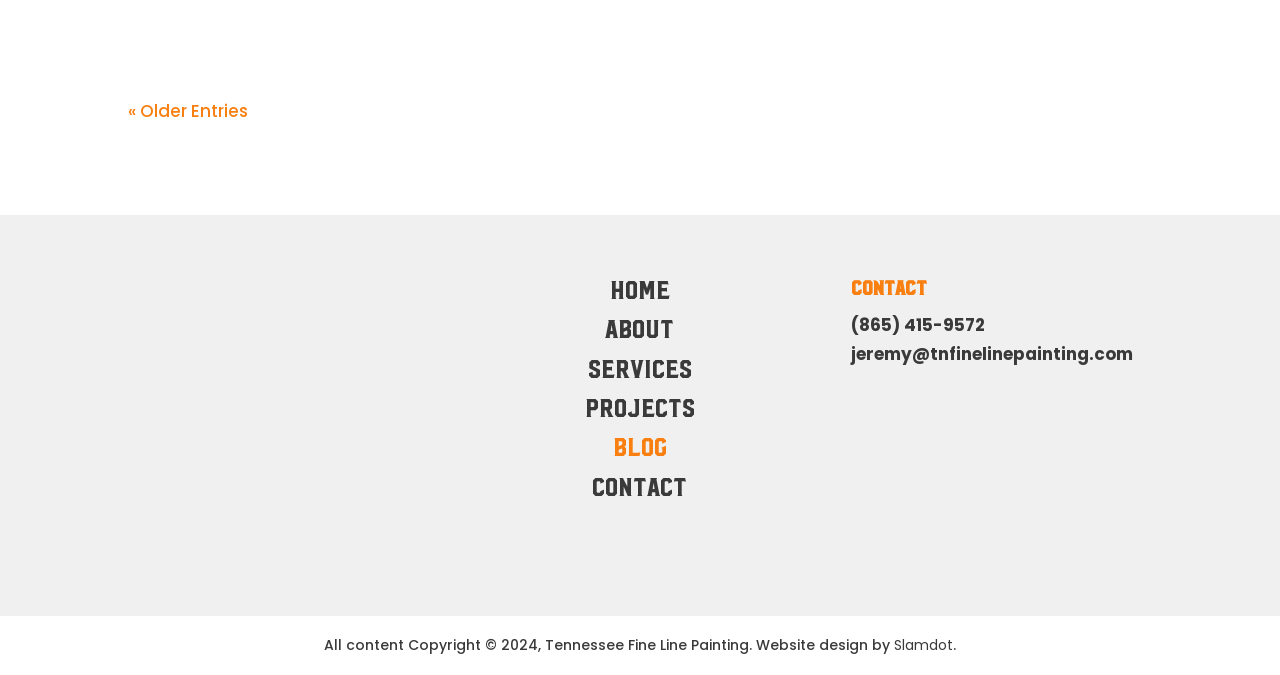Please identify the bounding box coordinates of the area I need to click to accomplish the following instruction: "view contact information".

[0.664, 0.41, 0.885, 0.461]